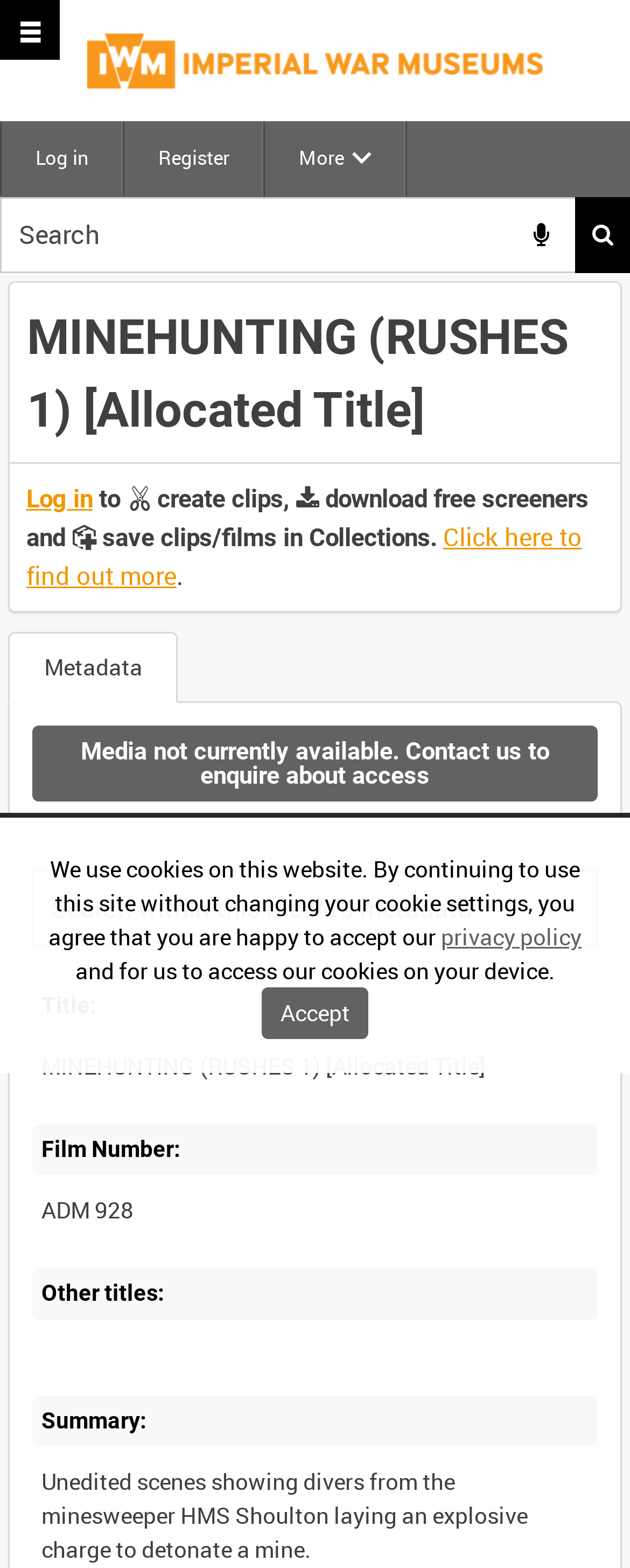What is the name of the minesweeper in the media?
Answer the question with a detailed and thorough explanation.

I found the name of the minesweeper by looking at the summary of the media, which says 'Unedited scenes showing divers from the minesweeper HMS Shoulton laying an explosive charge to detonate a mine.' This indicates that the minesweeper is named HMS Shoulton.